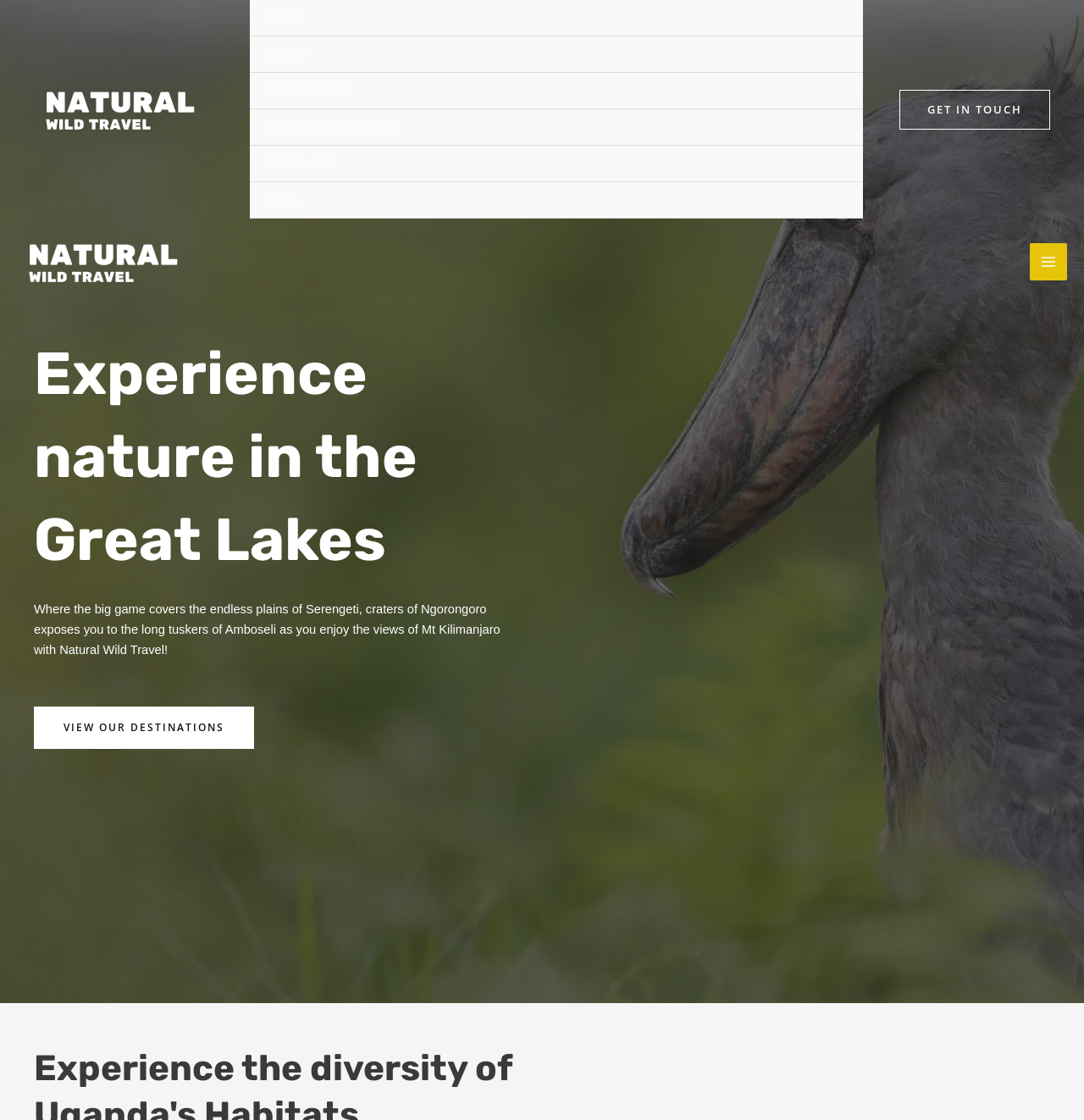Construct a comprehensive description capturing every detail on the webpage.

The webpage is about Natural Wild Travel, a travel company that offers experiences in East Africa. At the top left corner, there is a logo of Natural Wild Travel, which is an image with a link to the company's homepage. Below the logo, there is a navigation menu with links to different sections of the website, including HOME, ABOUT, DESTINATIONS, PHOTOGRAPHY TOURS, ITINERARIES, and BLOG.

On the top right corner, there is a link to "GET IN TOUCH" and another instance of the Natural Wild Travel logo, which is also an image with a link to the company's homepage. Next to the logo, there is a button labeled "MAIN MENU" that can be expanded to reveal more options.

The main content of the webpage is divided into two sections. The first section has a heading that reads "Experience nature in the Great Lakes" and a paragraph of text that describes the travel experiences offered by Natural Wild Travel in East Africa. Below the paragraph, there is a link to "VIEW OUR DESTINATIONS" that allows users to explore the different travel destinations offered by the company.

There are no images on the page apart from the two instances of the Natural Wild Travel logo. The overall layout of the webpage is clean and easy to navigate, with clear headings and concise text that effectively communicates the company's offerings.